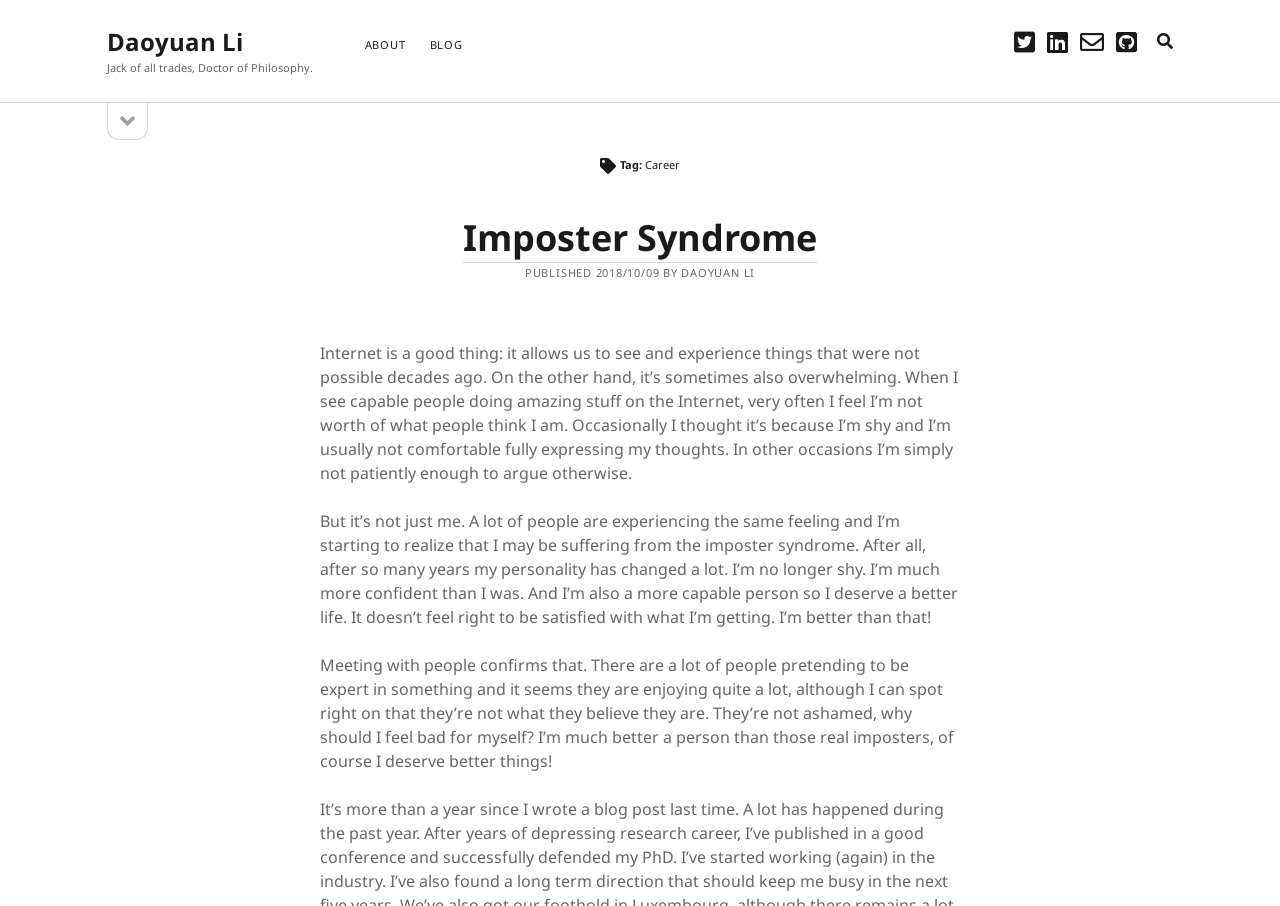Please identify the bounding box coordinates of the clickable element to fulfill the following instruction: "Visit the 'Career' tag page". The coordinates should be four float numbers between 0 and 1, i.e., [left, top, right, bottom].

[0.351, 0.158, 0.399, 0.191]